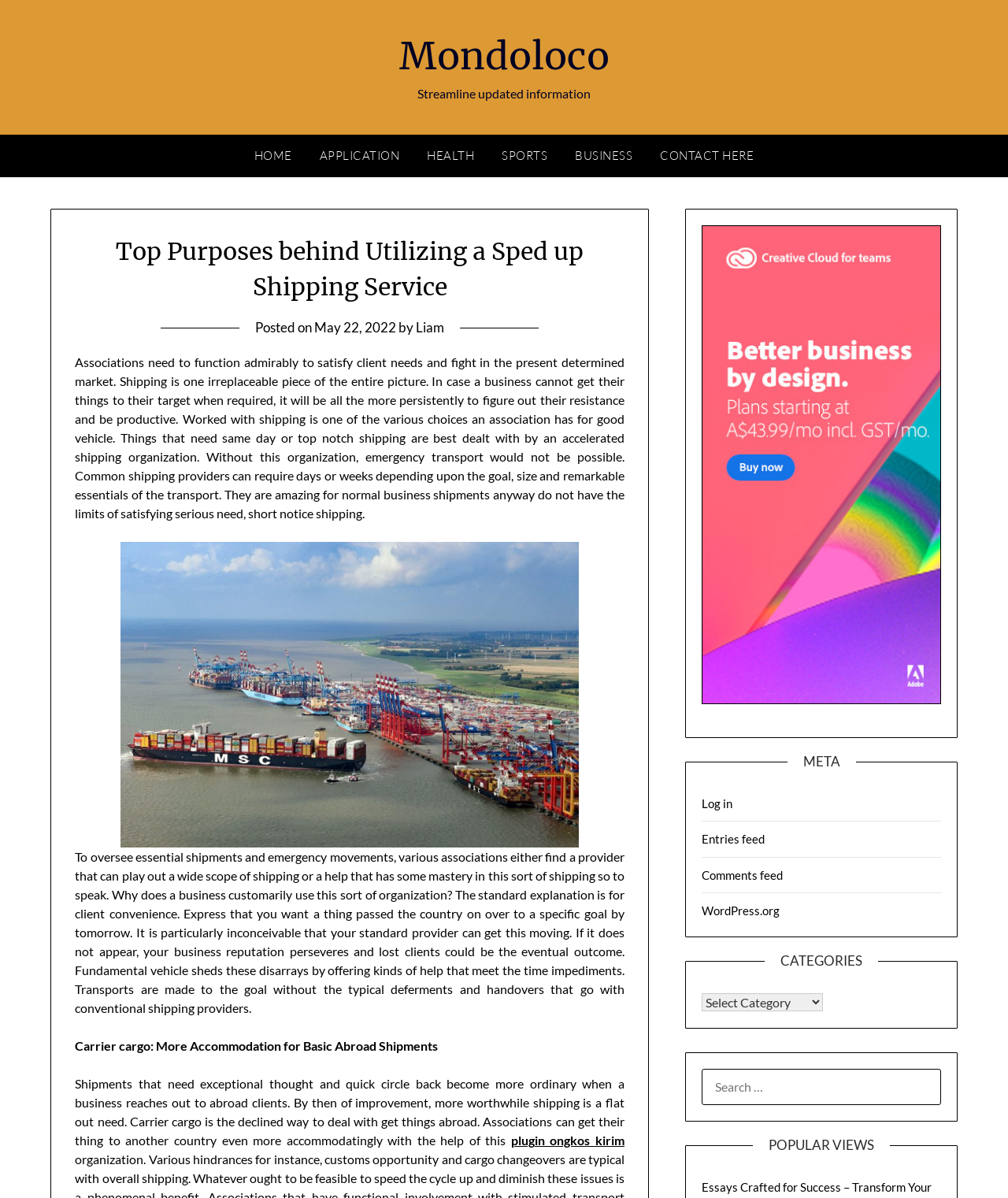Locate the bounding box coordinates of the clickable area needed to fulfill the instruction: "Search for something".

[0.696, 0.892, 0.934, 0.922]